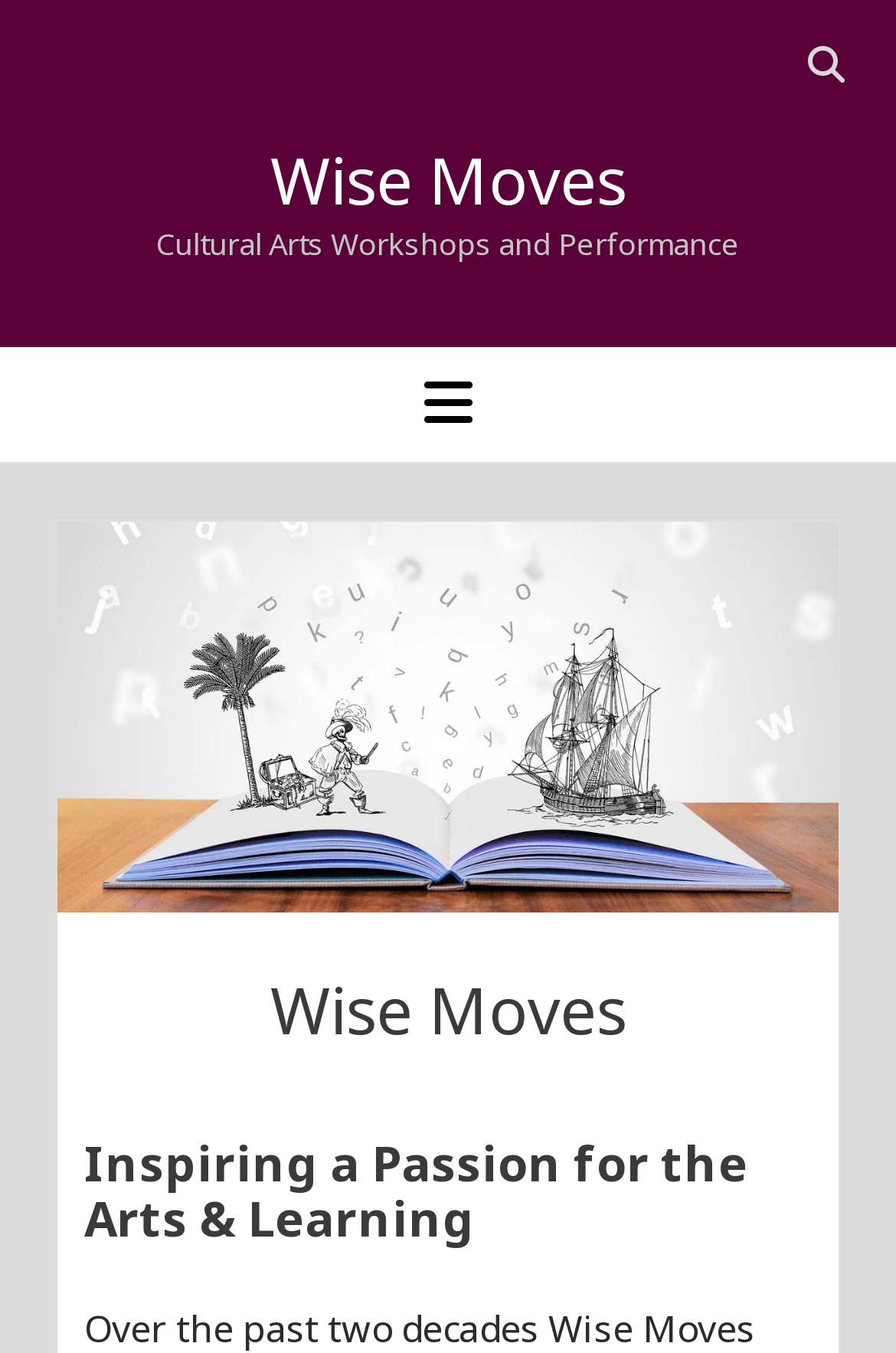Using the description: "Contact Us", determine the UI element's bounding box coordinates. Ensure the coordinates are in the format of four float numbers between 0 and 1, i.e., [left, top, right, bottom].

[0.389, 0.695, 0.611, 0.725]